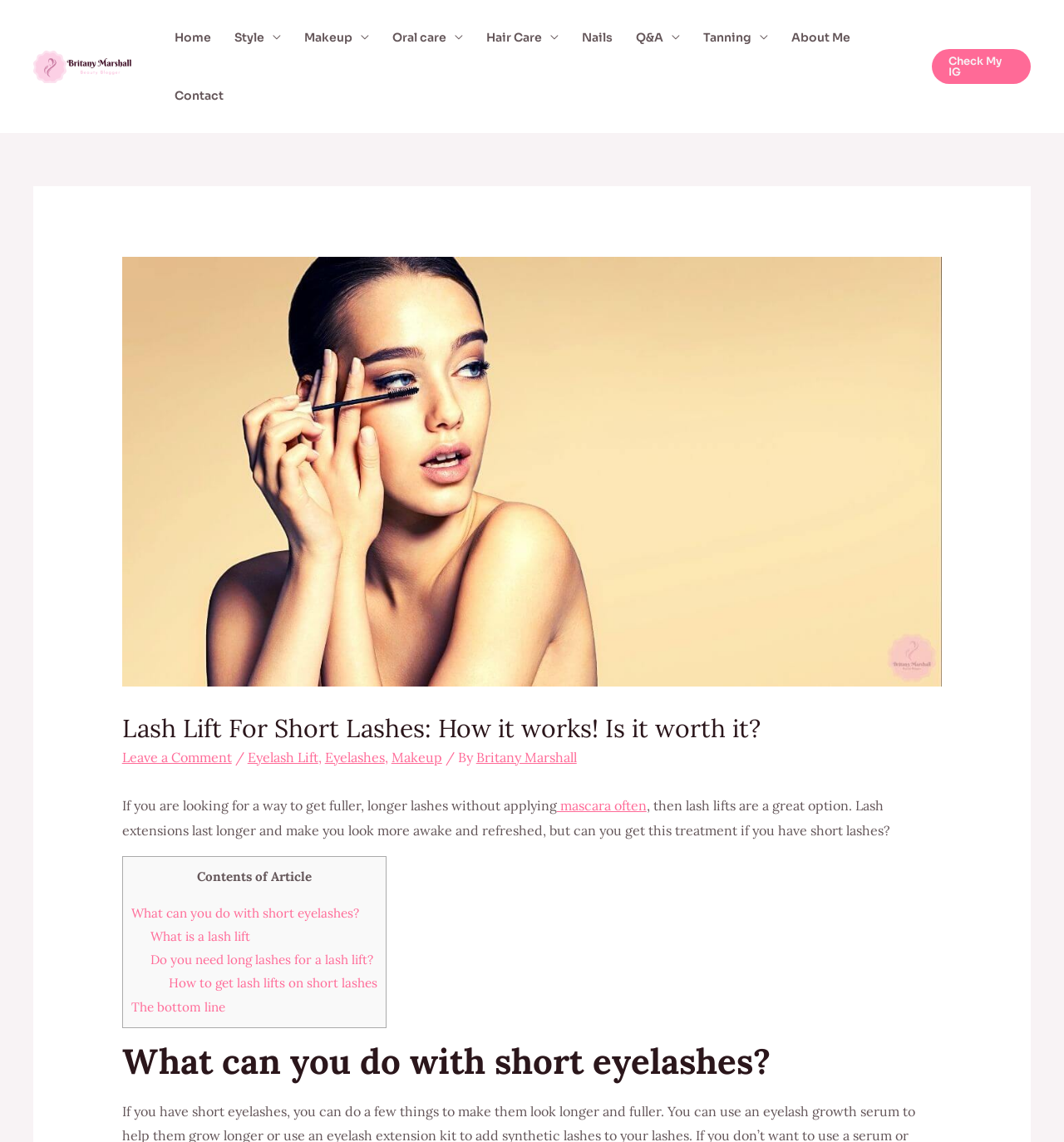Detail the various sections and features present on the webpage.

This webpage is about lash lifts for short lashes, with a focus on how it works and whether it's worth it. At the top left, there is a link to "Beauty Blogger britney marshall" accompanied by an image. Below this, a navigation menu spans across the top of the page, featuring links to various categories such as "Home", "Style", "Makeup", and more.

On the right side of the page, there is a link to "Check My IG". Below this, a large header section displays the title "Lash Lift For Short Lashes: How it works! Is it worth it?" accompanied by an image. This section also includes links to related topics such as "Eyelash Lift", "Eyelashes", and "Makeup", as well as the author's name, "Britany Marshall".

The main content of the page begins with a paragraph of text that discusses the benefits of lash lifts, including getting fuller and longer lashes without applying mascara often. This is followed by a series of links to different sections of the article, including "What can you do with short eyelashes?", "What is a lash lift", and "How to get lash lifts on short lashes". These links are organized in a table layout, making it easy to navigate the content.

Finally, at the bottom of the page, there is a heading that repeats the question "What can you do with short eyelashes?", which likely marks the beginning of a new section or conclusion to the article.